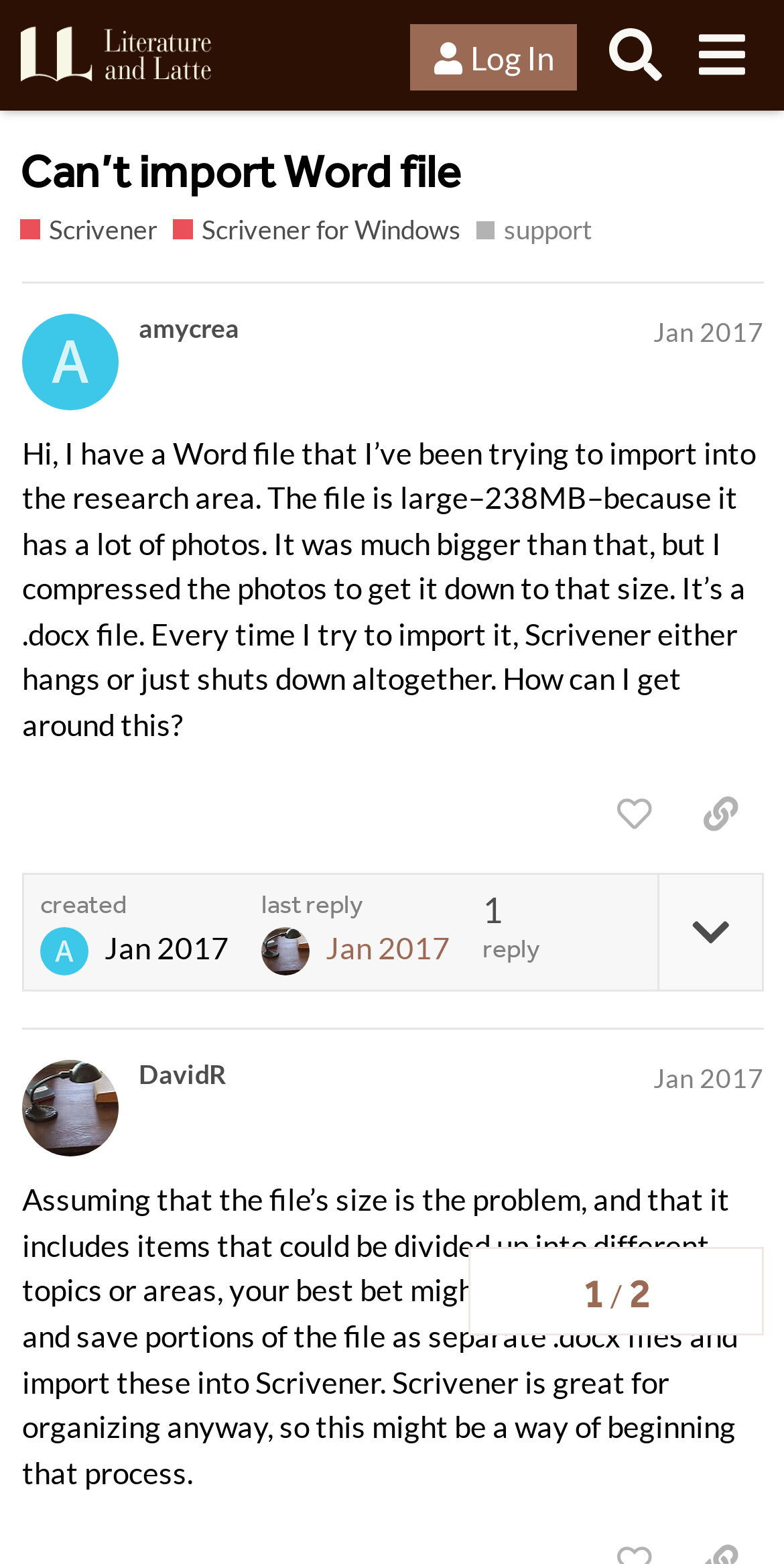Describe all the visual and textual components of the webpage comprehensively.

This webpage appears to be a forum discussion thread on the Literature & Latte Forums website. At the top of the page, there is a header section with a link to the forum's homepage and buttons for logging in and searching. Below this, there is a heading that reads "Can't import Word file" and a breadcrumb trail with links to "Scrivener" and "Scrivener for Windows".

The main content of the page is divided into two posts. The first post, from user "amycrea" in January 2017, describes an issue with importing a large Word file into Scrivener. The post includes a detailed description of the problem and a request for help. Below this post, there are buttons to like the post, copy a link to the post, and a button with an image.

The second post, from user "DavidR" in January 2017, responds to the original post and offers a potential solution to the problem. This post is similarly formatted to the first one, with a heading and a block of text.

To the right of the posts, there is a navigation section that displays the topic's progress, with headings and links to different parts of the thread. At the bottom of the page, there is a list of tags related to the topic.

Throughout the page, there are several images, including icons and avatars, as well as links to user profiles and timestamps for when the posts were made.